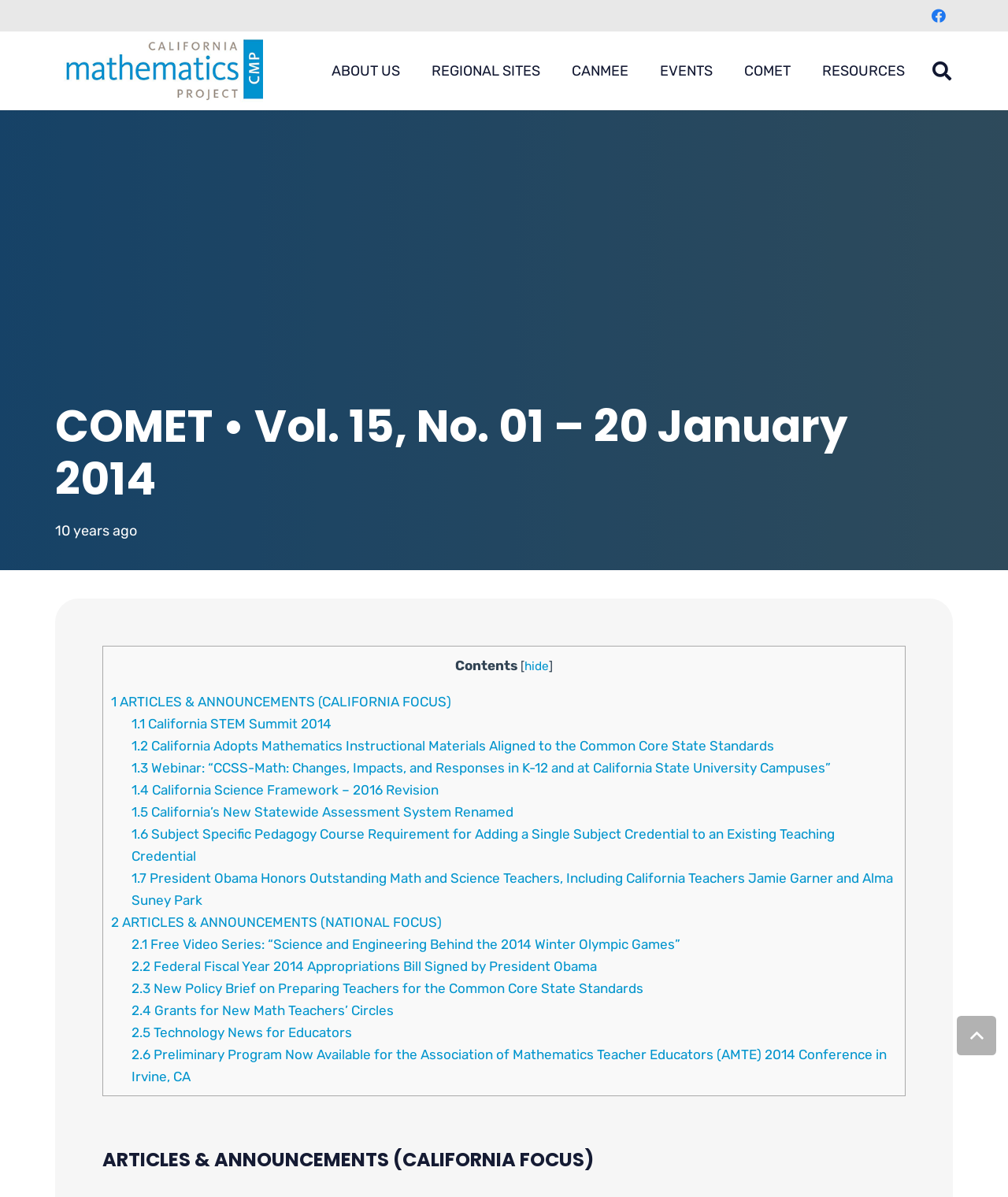Please identify the bounding box coordinates of the element's region that I should click in order to complete the following instruction: "Go to Facebook". The bounding box coordinates consist of four float numbers between 0 and 1, i.e., [left, top, right, bottom].

[0.917, 0.001, 0.945, 0.025]